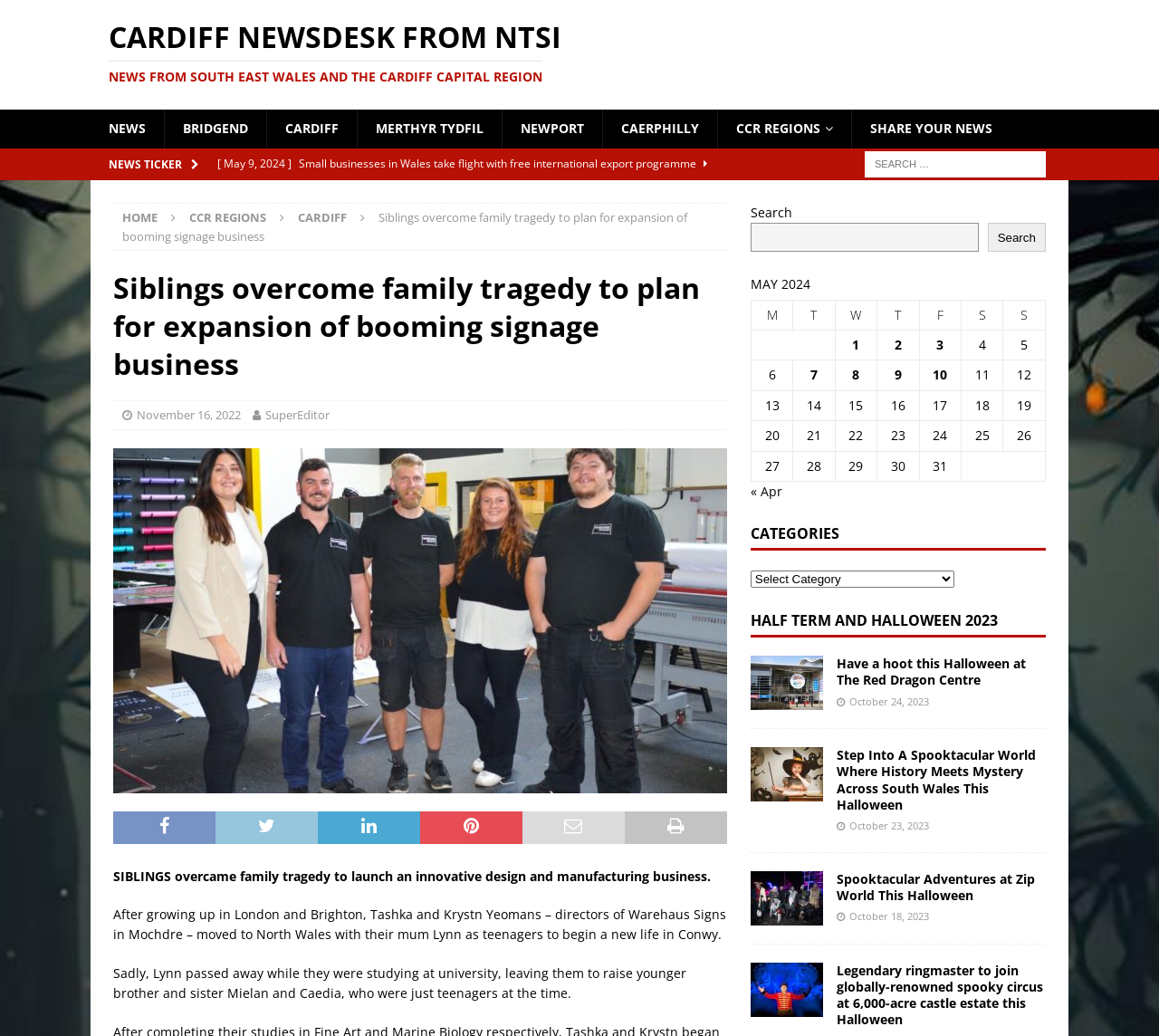Answer the question using only a single word or phrase: 
How many links are there in the news ticker section?

5